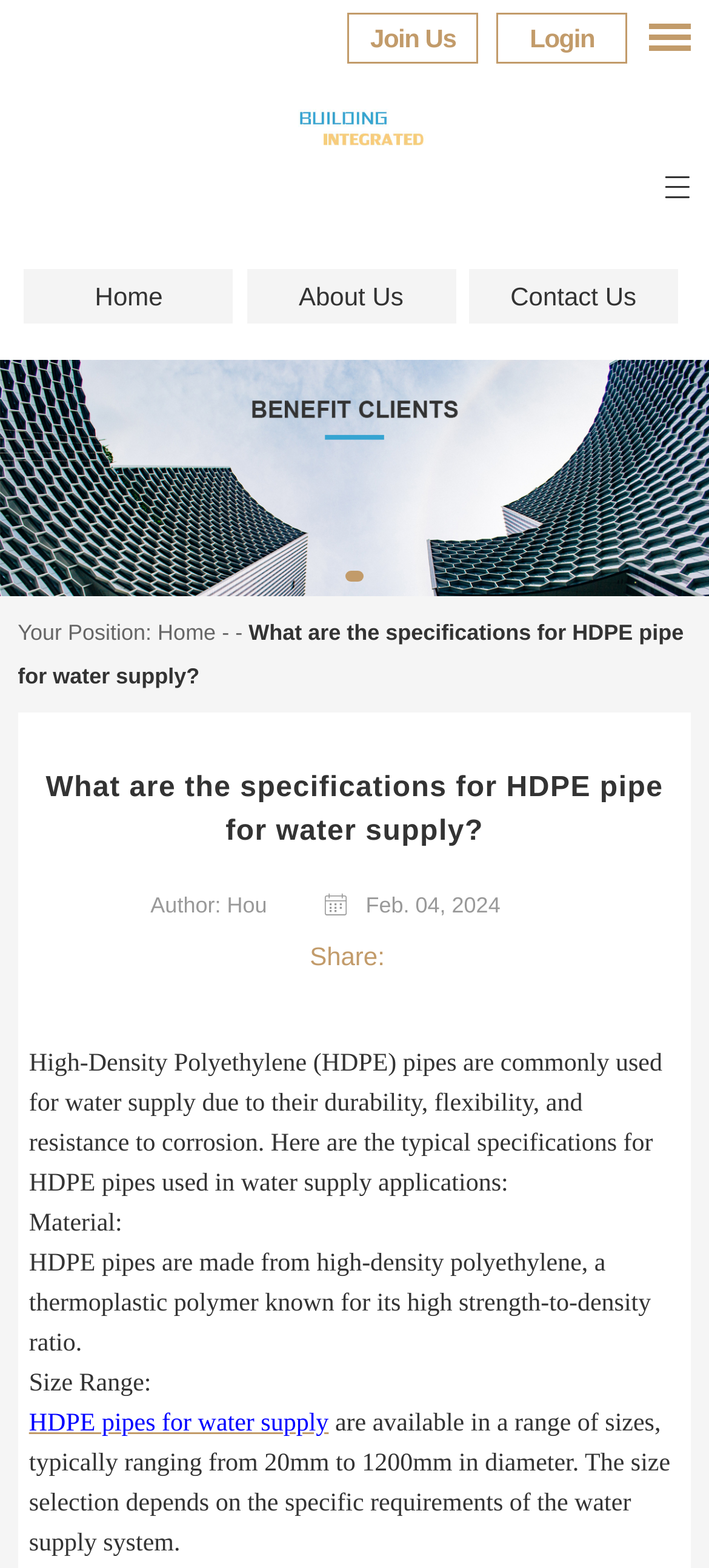Carefully observe the image and respond to the question with a detailed answer:
What is the purpose of HDPE pipes?

The purpose of HDPE pipes can be inferred from the text 'High-Density Polyethylene (HDPE) pipes are commonly used for water supply due to their durability, flexibility, and resistance to corrosion.'